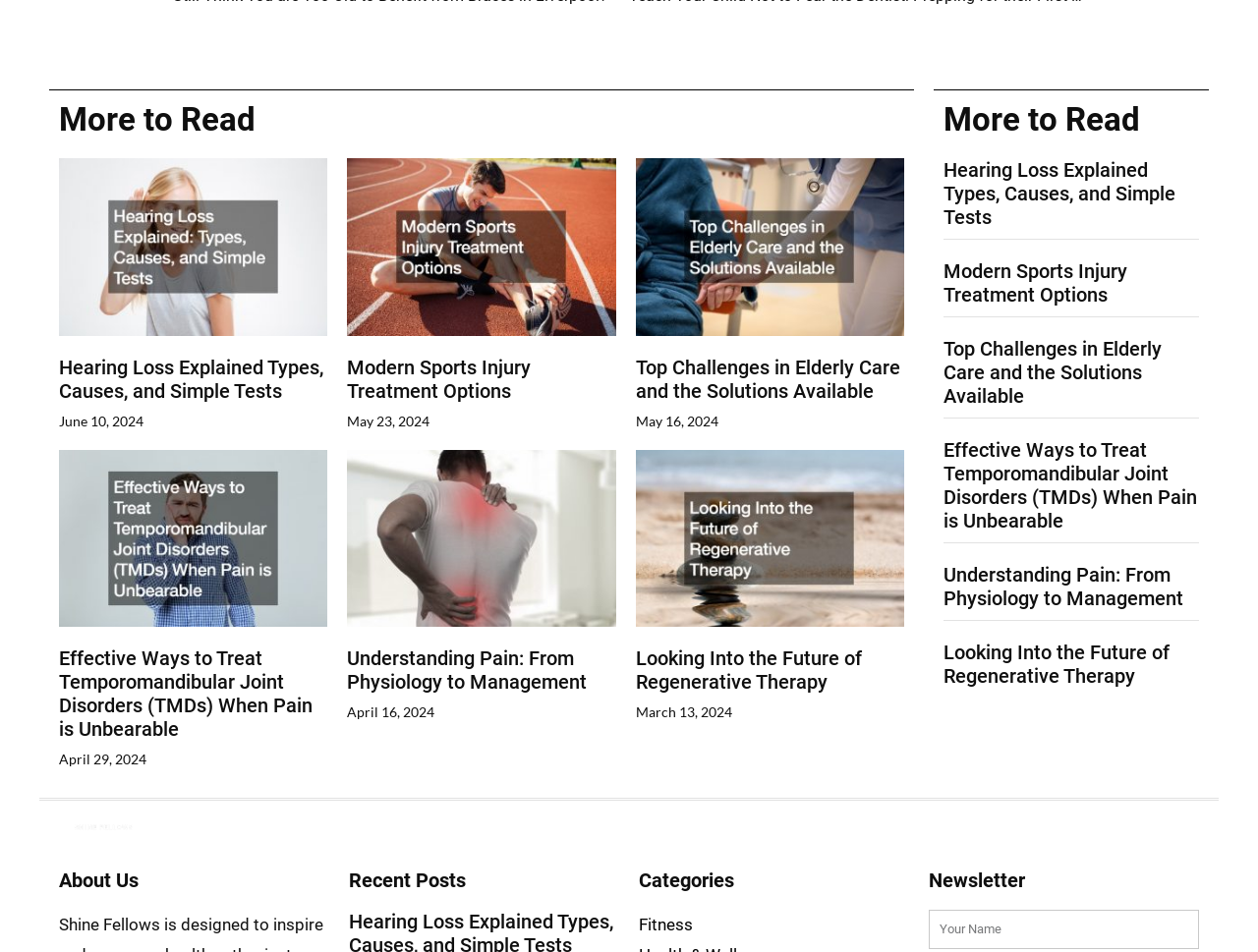What is the purpose of the input field?
Using the image, give a concise answer in the form of a single word or short phrase.

Name